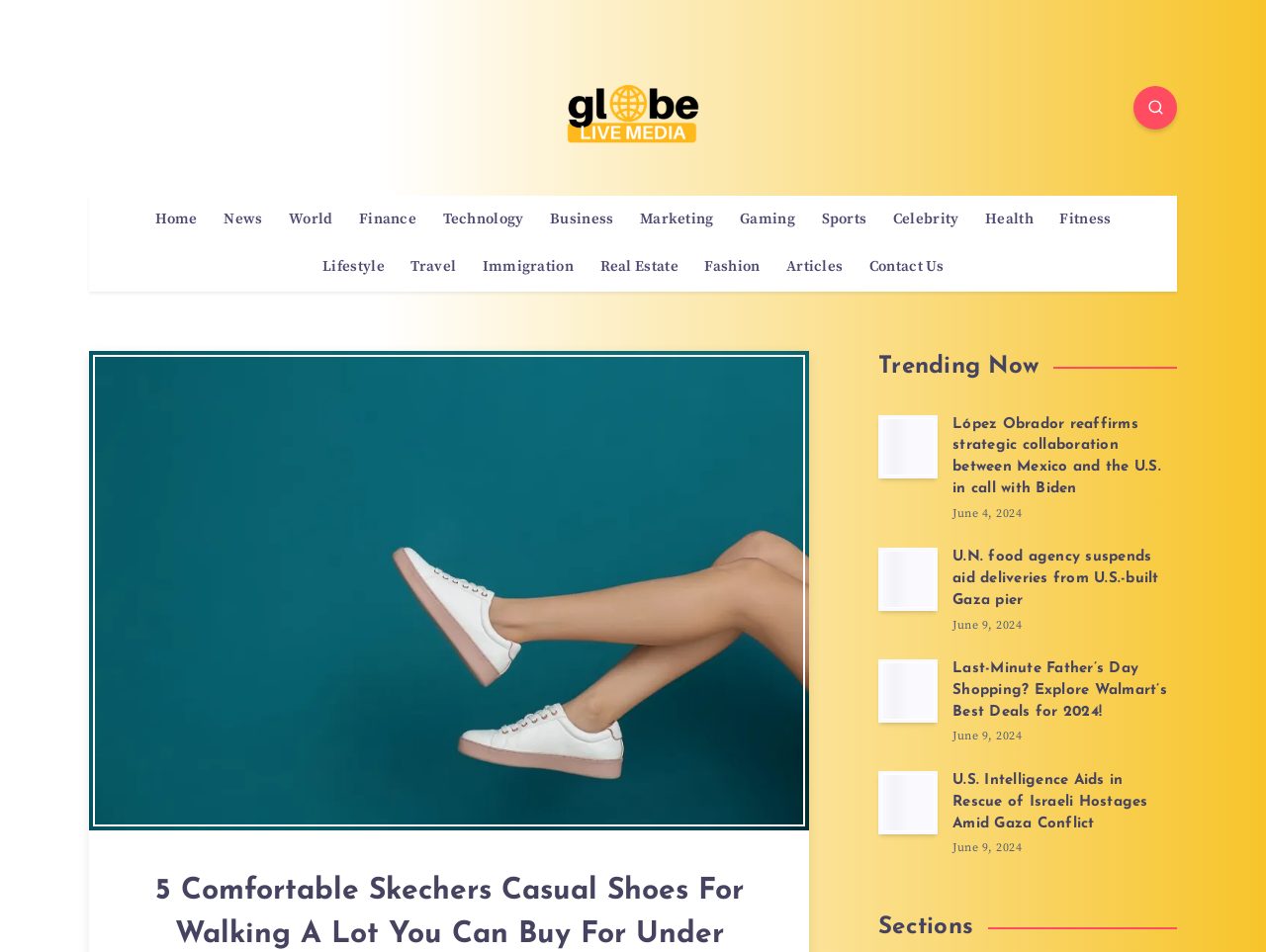What is the topic of the first article on the webpage?
Kindly give a detailed and elaborate answer to the question.

I determined the answer by looking at the first article on the webpage, which has a heading that reads 'López Obrador reaffirms strategic collaboration between Mexico and the U.S. in call with Biden'. This suggests that the article is about the relationship between Mexico and the United States.